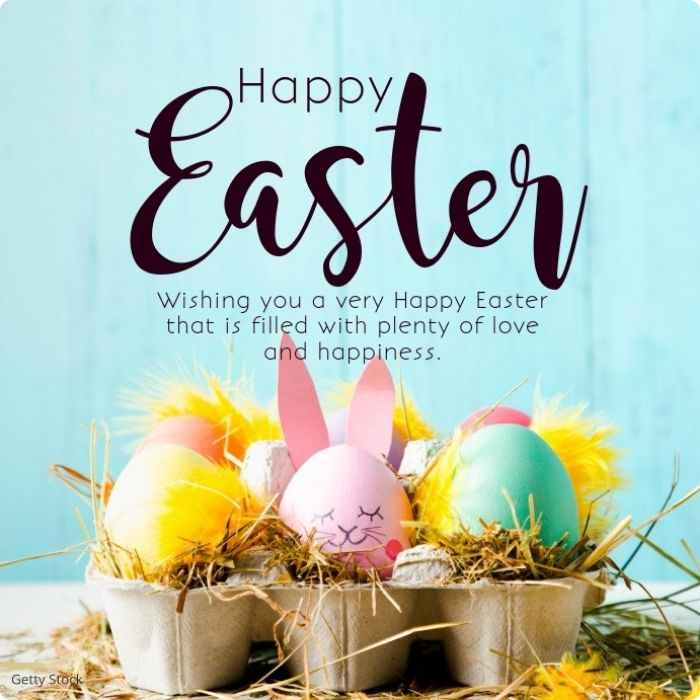What is the material of the nest surrounding the Easter eggs?
Refer to the image and respond with a one-word or short-phrase answer.

Hay and feathers